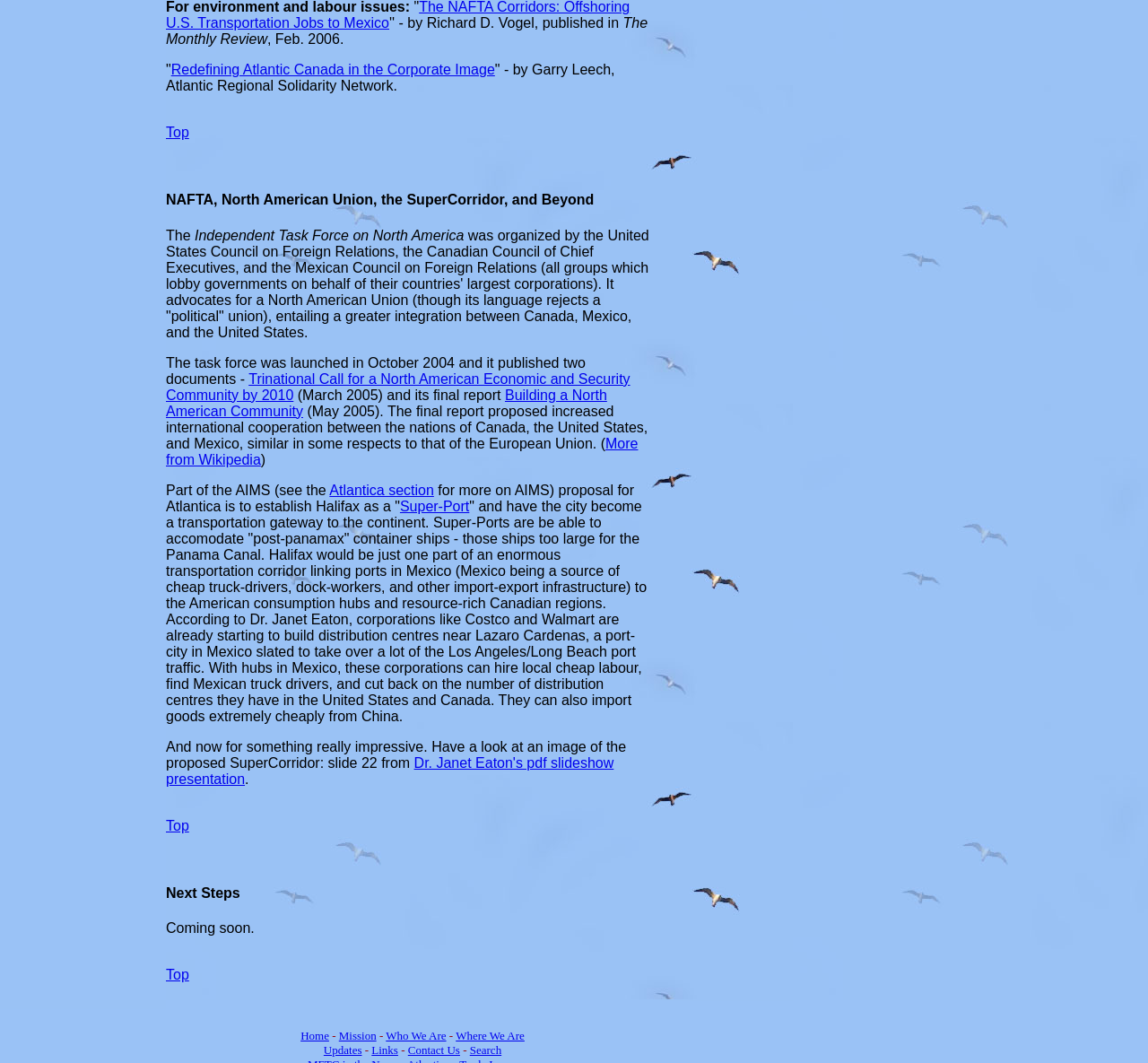Please locate the bounding box coordinates of the element's region that needs to be clicked to follow the instruction: "Click the 'Trinational Call for a North American Economic and Security Community by 2010' link". The bounding box coordinates should be provided as four float numbers between 0 and 1, i.e., [left, top, right, bottom].

[0.145, 0.349, 0.549, 0.379]